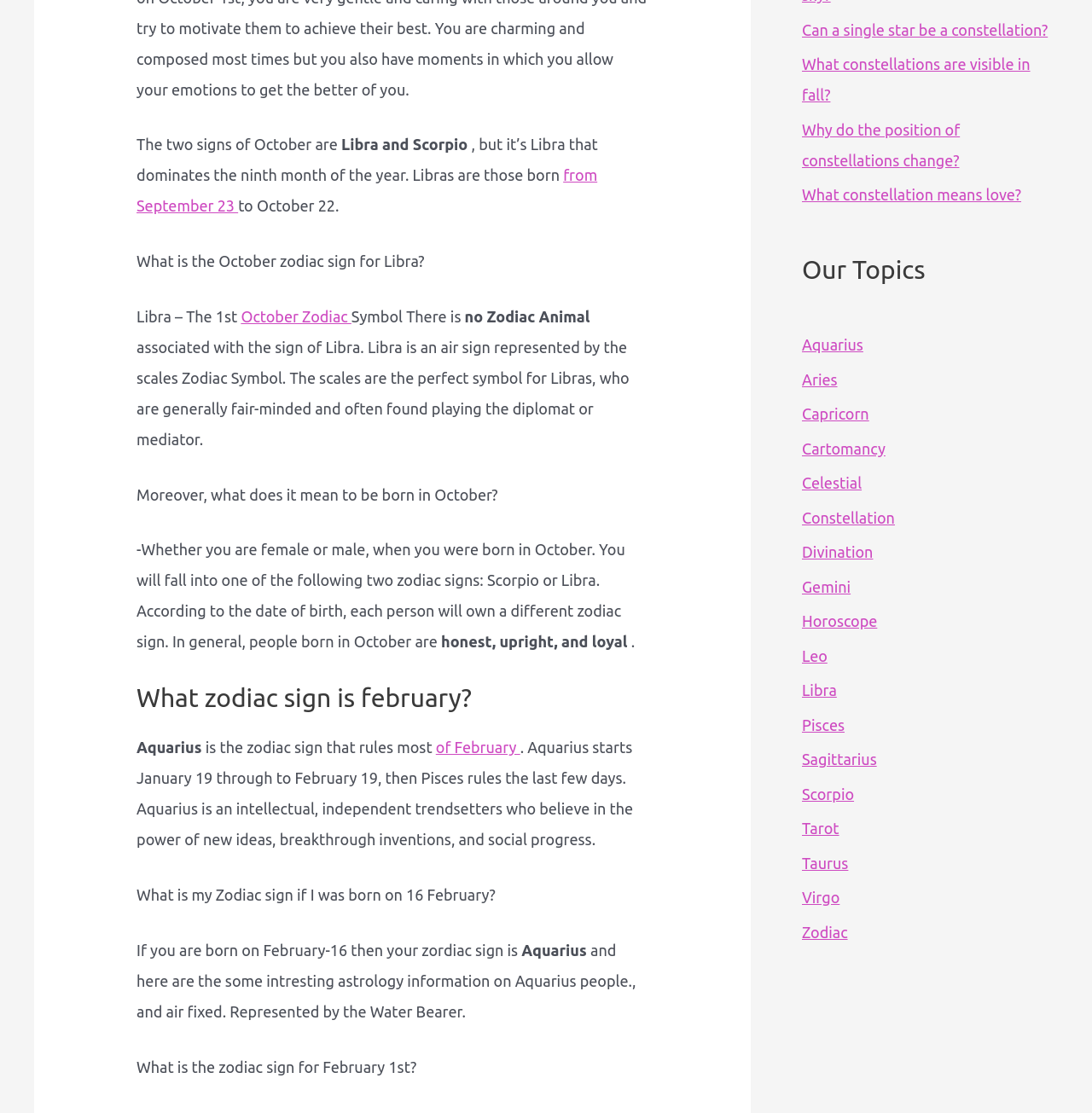Based on the element description, predict the bounding box coordinates (top-left x, top-left y, bottom-right x, bottom-right y) for the UI element in the screenshot: October Zodiac

[0.221, 0.277, 0.322, 0.292]